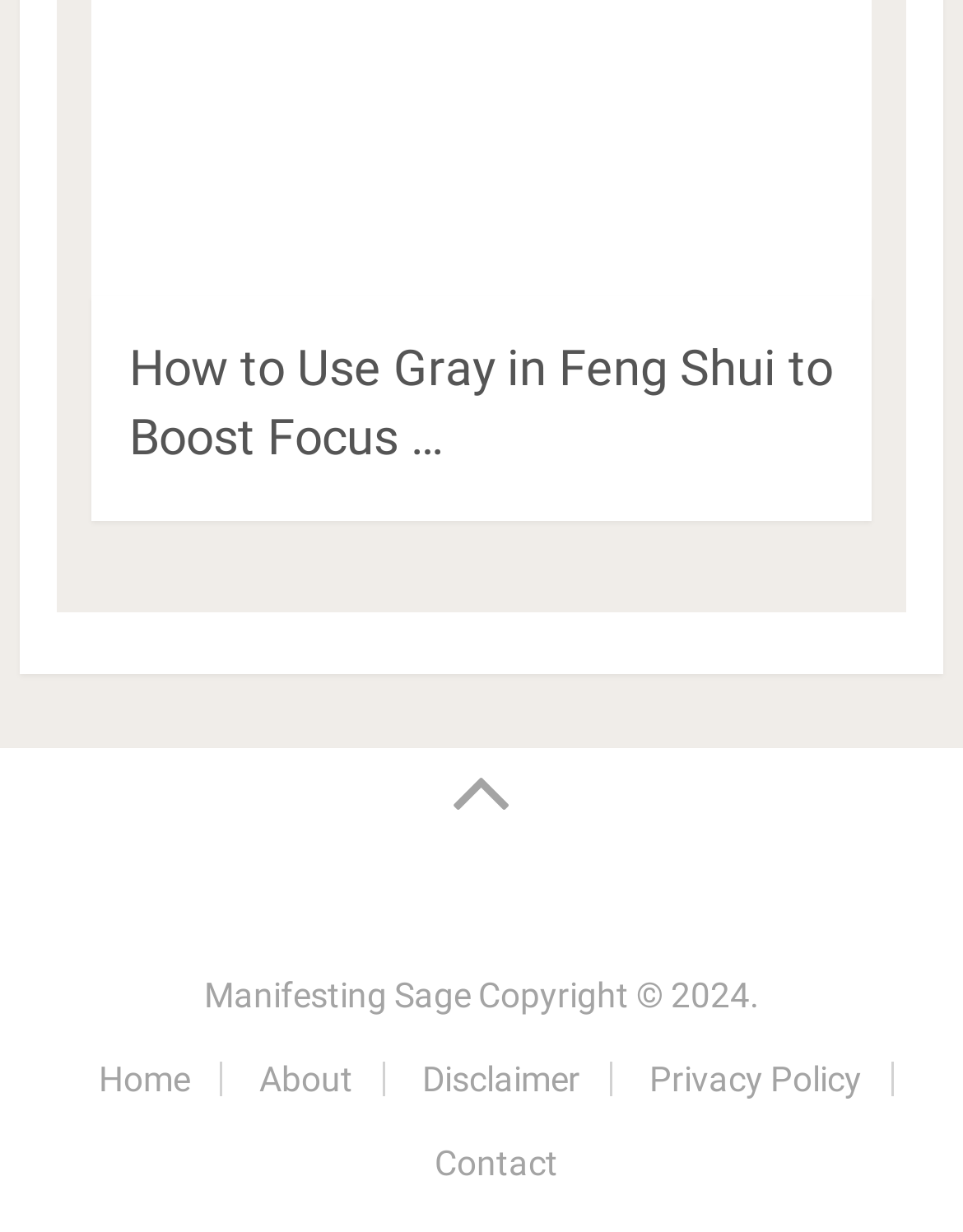Please identify the bounding box coordinates of the element on the webpage that should be clicked to follow this instruction: "Read the 'Disclaimer' page". The bounding box coordinates should be given as four float numbers between 0 and 1, formatted as [left, top, right, bottom].

[0.438, 0.86, 0.603, 0.892]